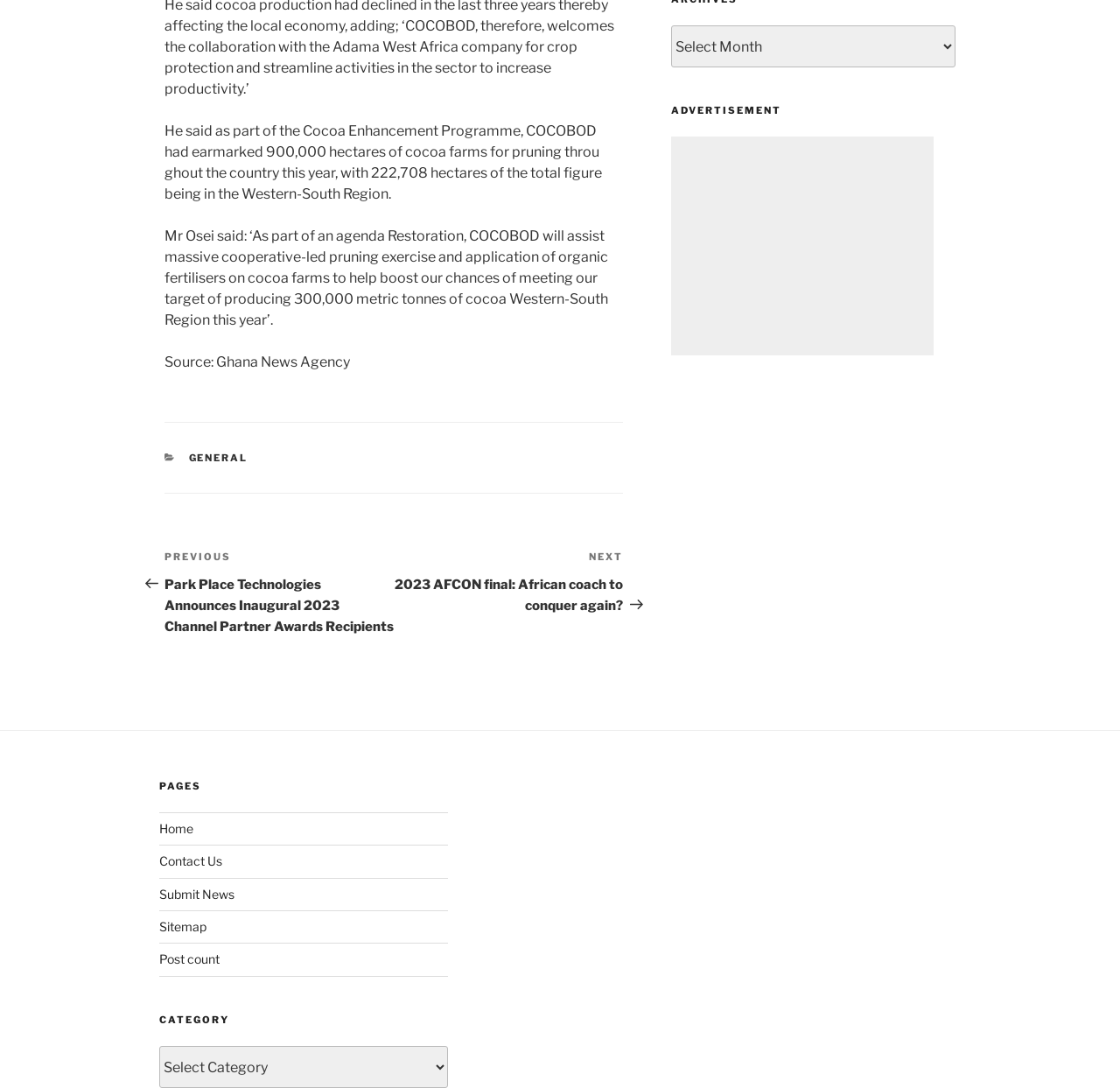Where is the 'Previous Post' link located?
Based on the visual information, provide a detailed and comprehensive answer.

By analyzing the bounding box coordinates of the link element with ID 375, I determined that it is located below the article, as its y1 and y2 coordinates (0.505 and 0.583) are greater than those of the article text elements.